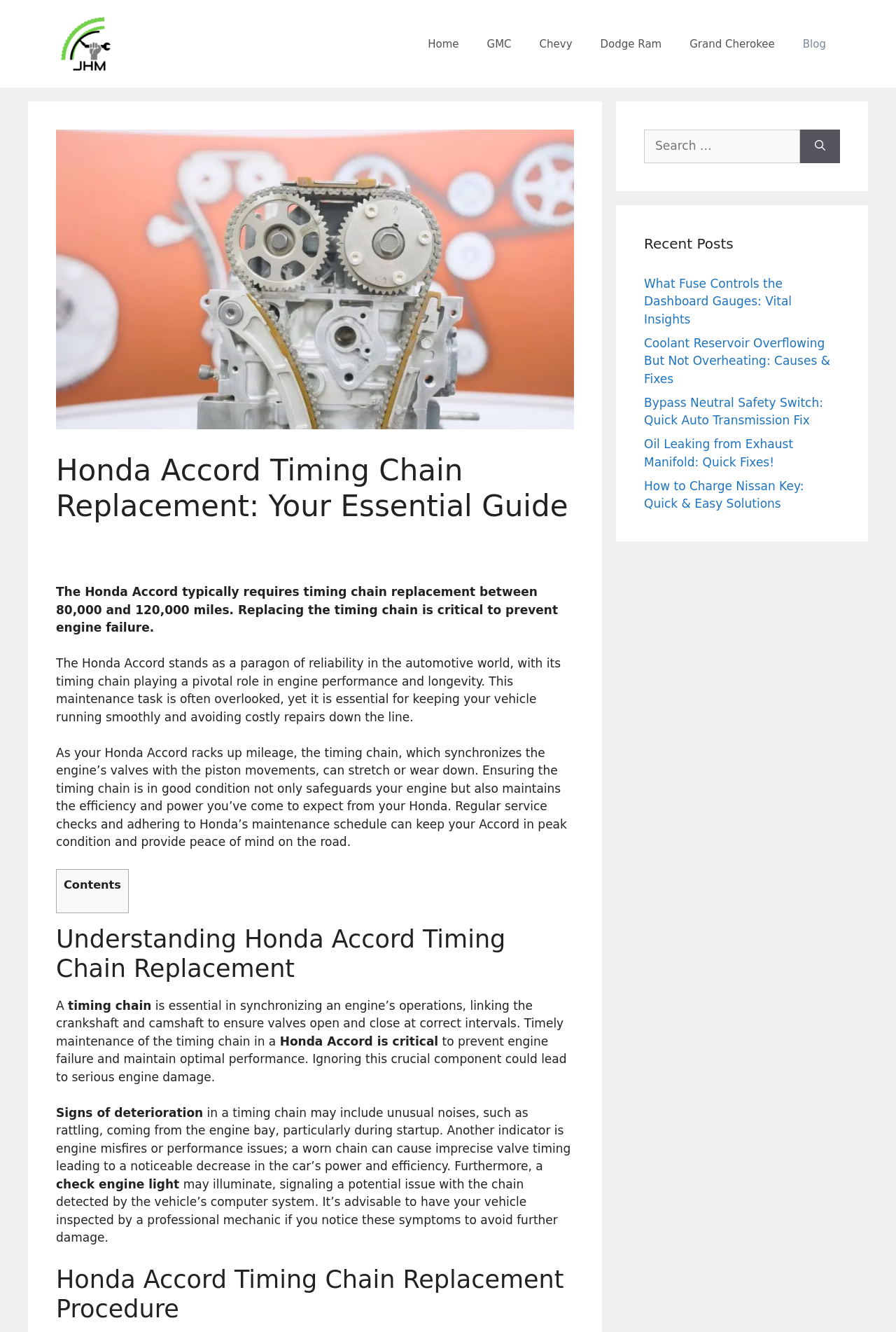Please provide the bounding box coordinates in the format (top-left x, top-left y, bottom-right x, bottom-right y). Remember, all values are floating point numbers between 0 and 1. What is the bounding box coordinate of the region described as: parent_node: Search for: aria-label="Search"

[0.893, 0.097, 0.938, 0.122]